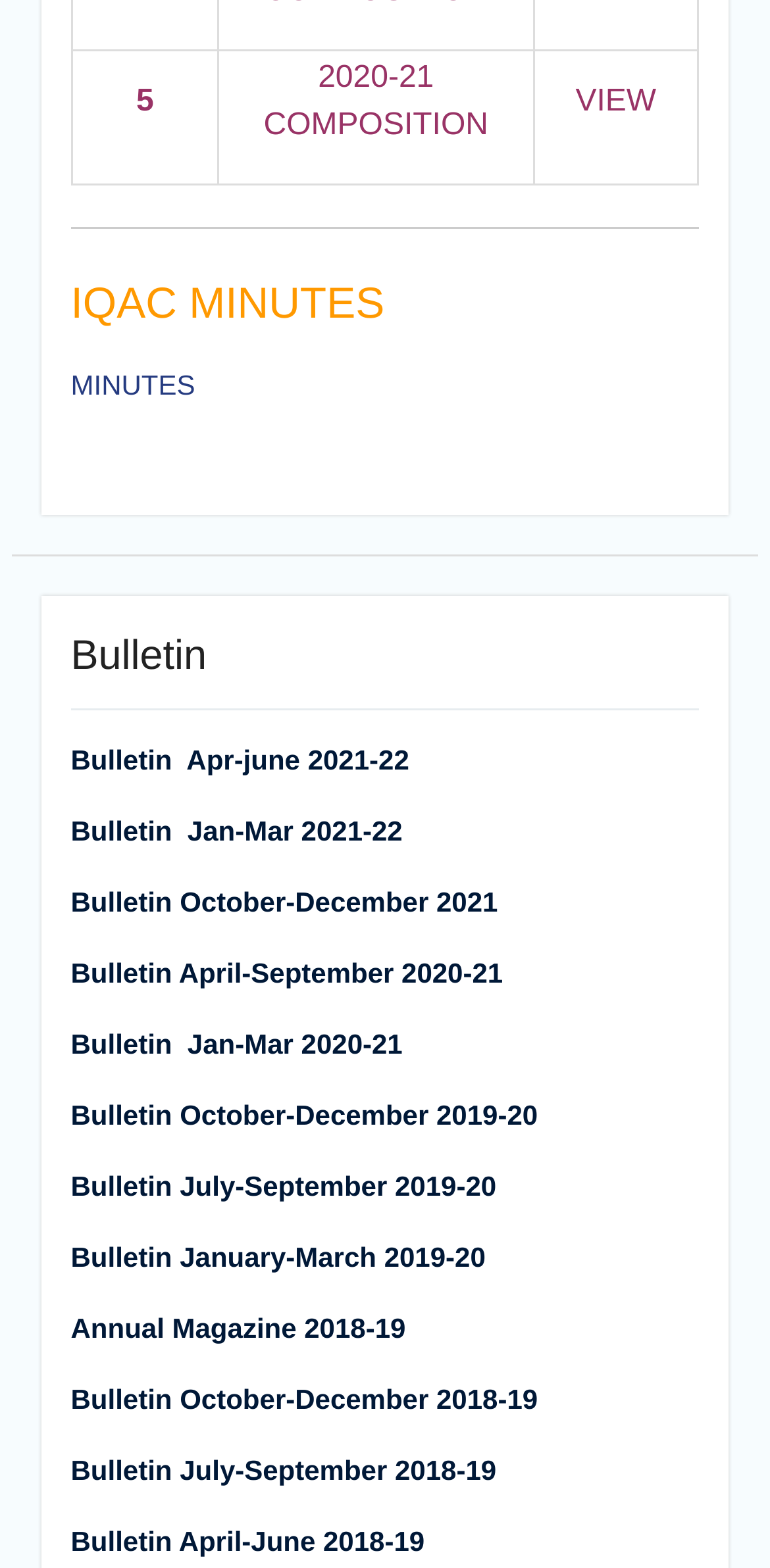Locate the bounding box coordinates of the area that needs to be clicked to fulfill the following instruction: "browse June 2023". The coordinates should be in the format of four float numbers between 0 and 1, namely [left, top, right, bottom].

None